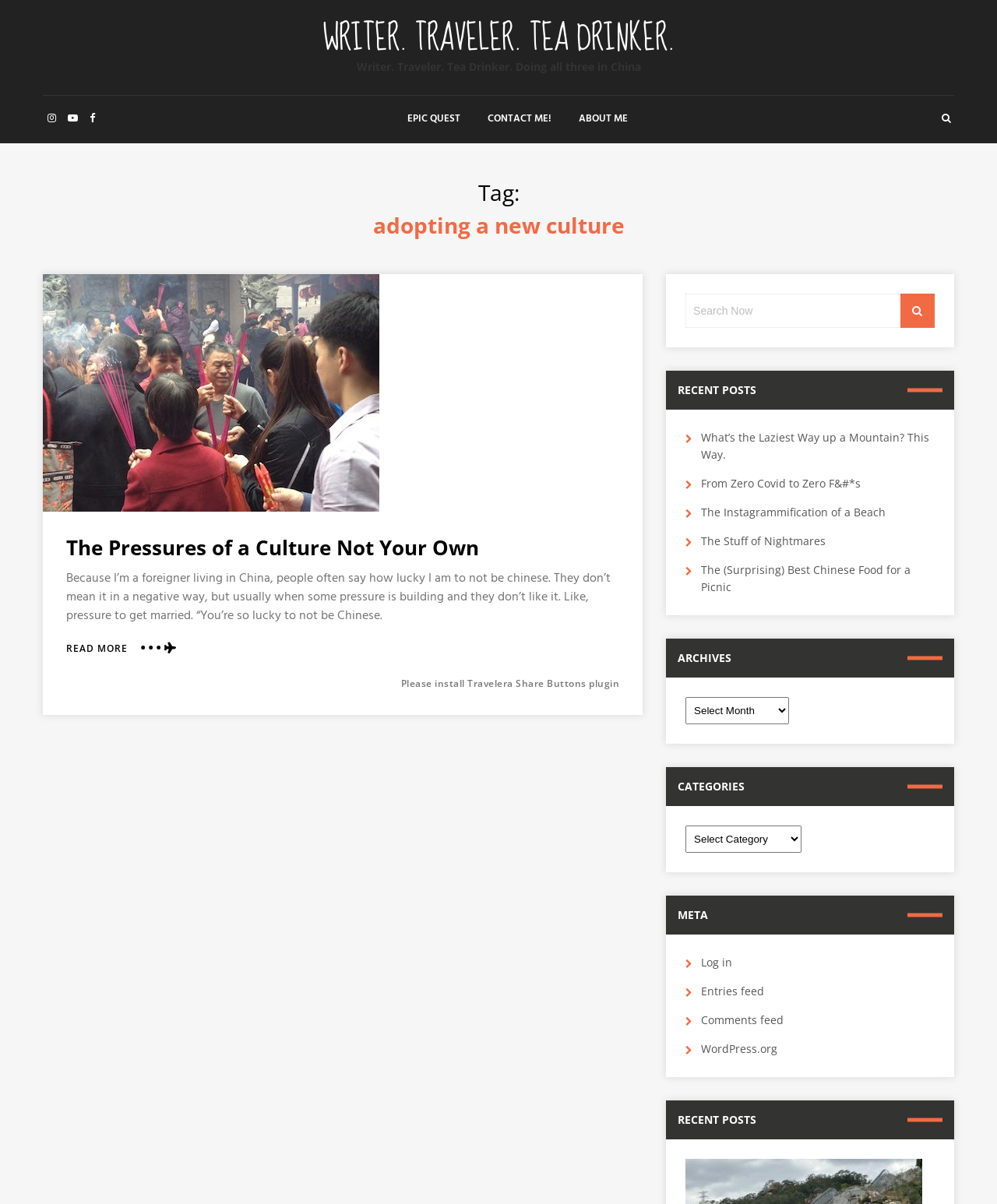Can you extract the headline from the webpage for me?

Tag:
adopting a new culture